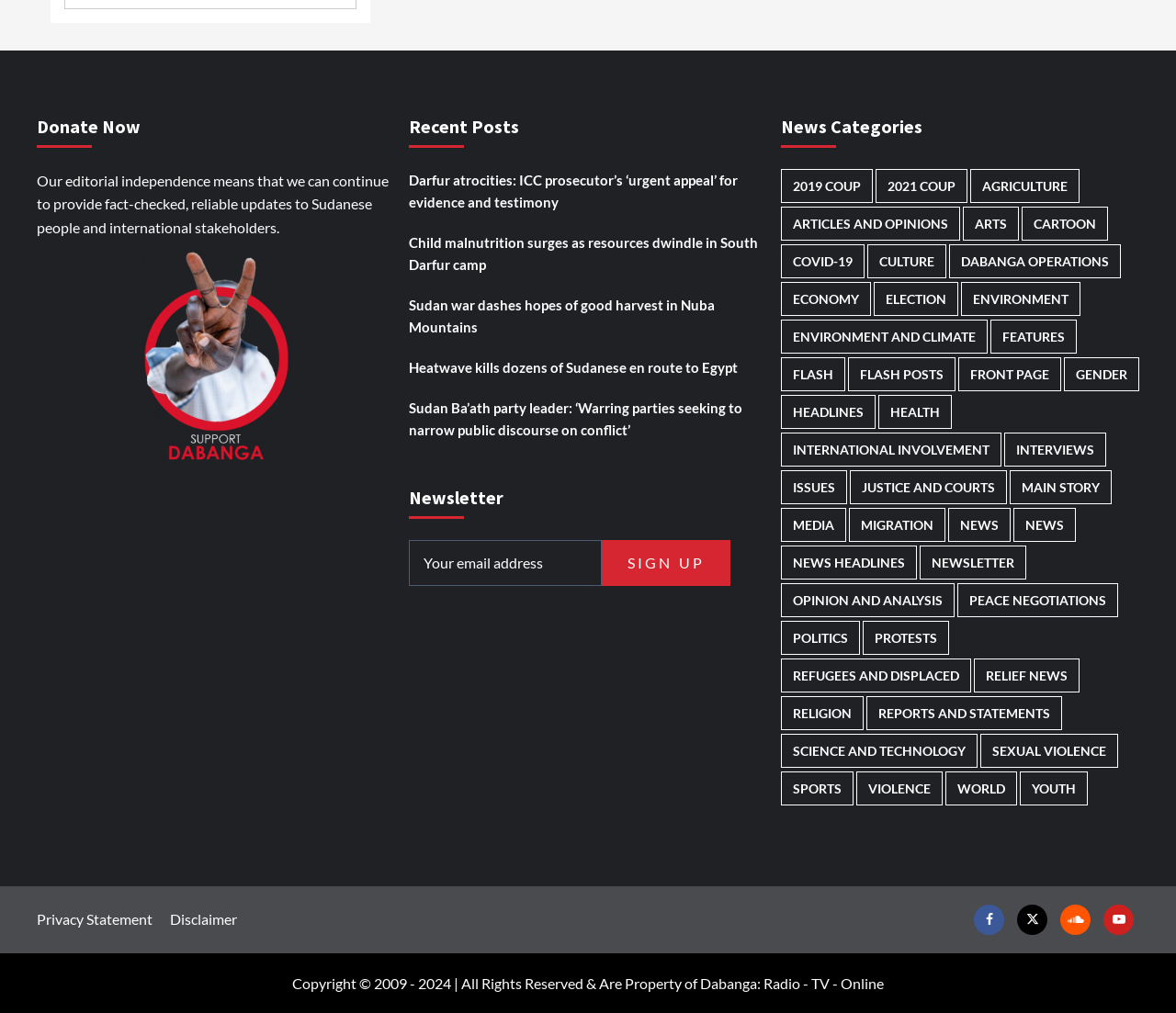Please identify the bounding box coordinates of the area that needs to be clicked to follow this instruction: "Click on the 'Procedures' link".

None